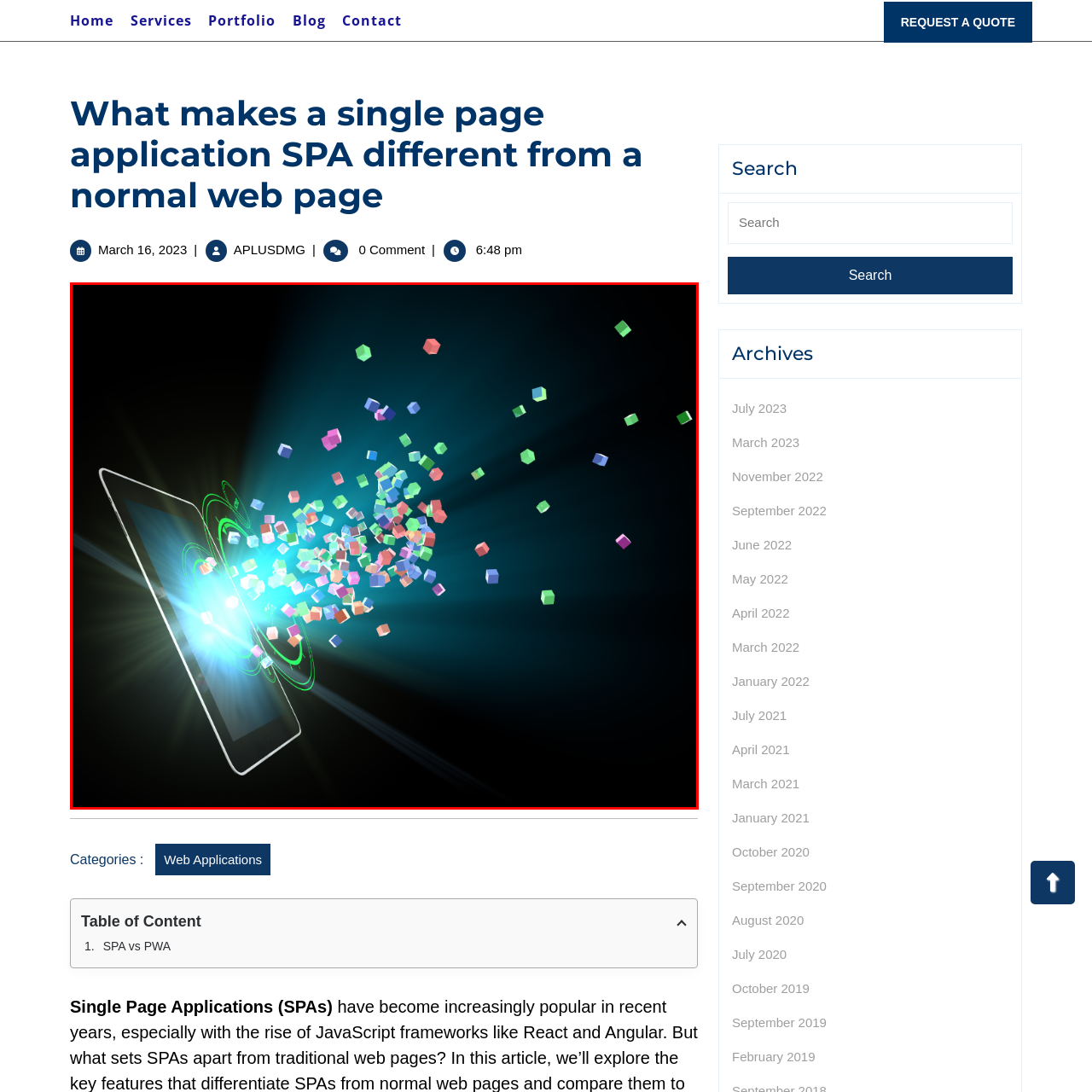What is the likely topic associated with this image?
Please examine the image within the red bounding box and provide a comprehensive answer based on the visual details you observe.

The image's themes of technology, creativity, and the digital world, combined with the dynamic and interactive visual elements, suggest that the image is likely associated with content discussing the distinctions of single-page applications (SPAs) and their interactive user experiences.